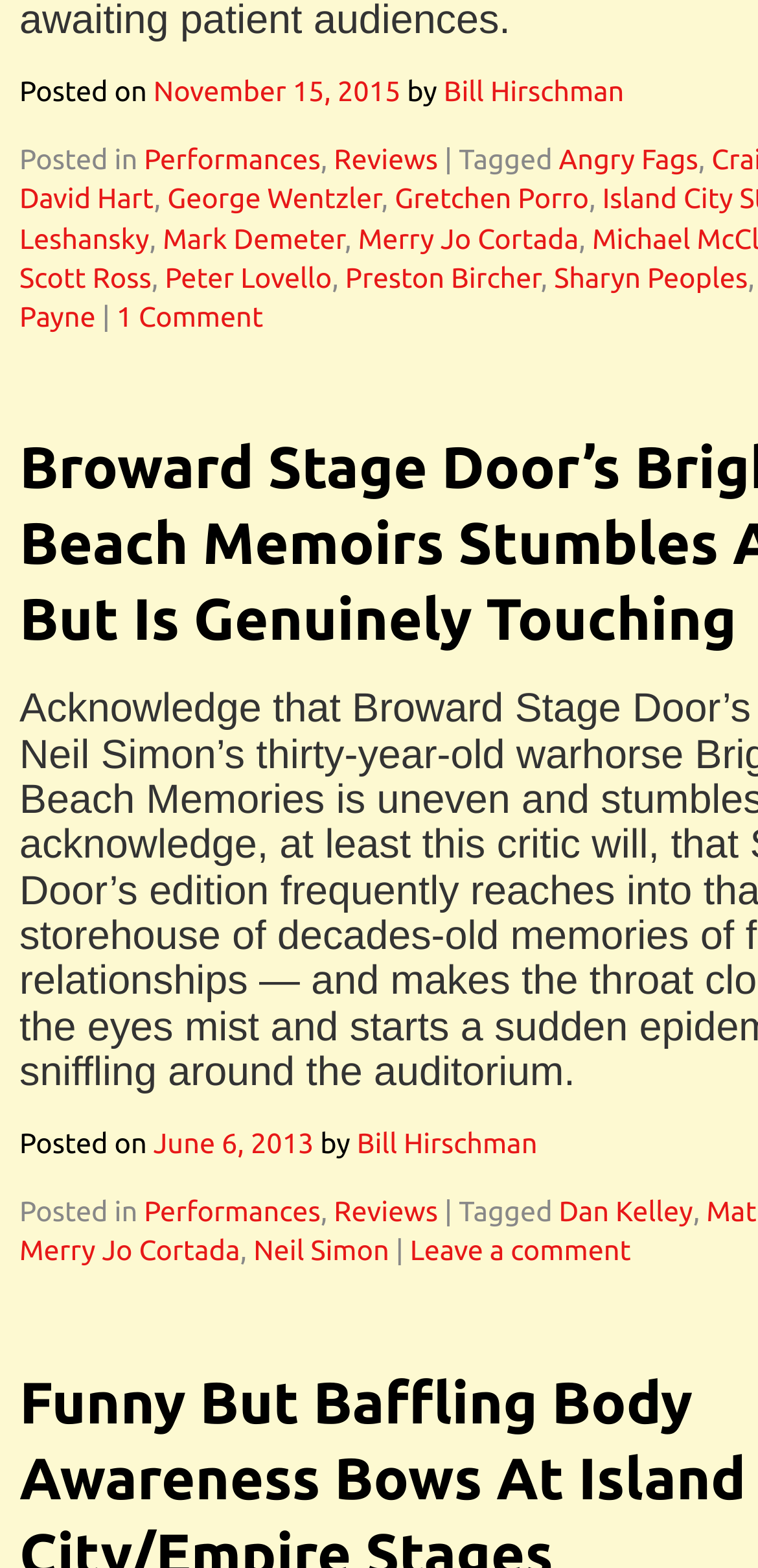Please indicate the bounding box coordinates for the clickable area to complete the following task: "Read reviews". The coordinates should be specified as four float numbers between 0 and 1, i.e., [left, top, right, bottom].

[0.44, 0.092, 0.578, 0.112]